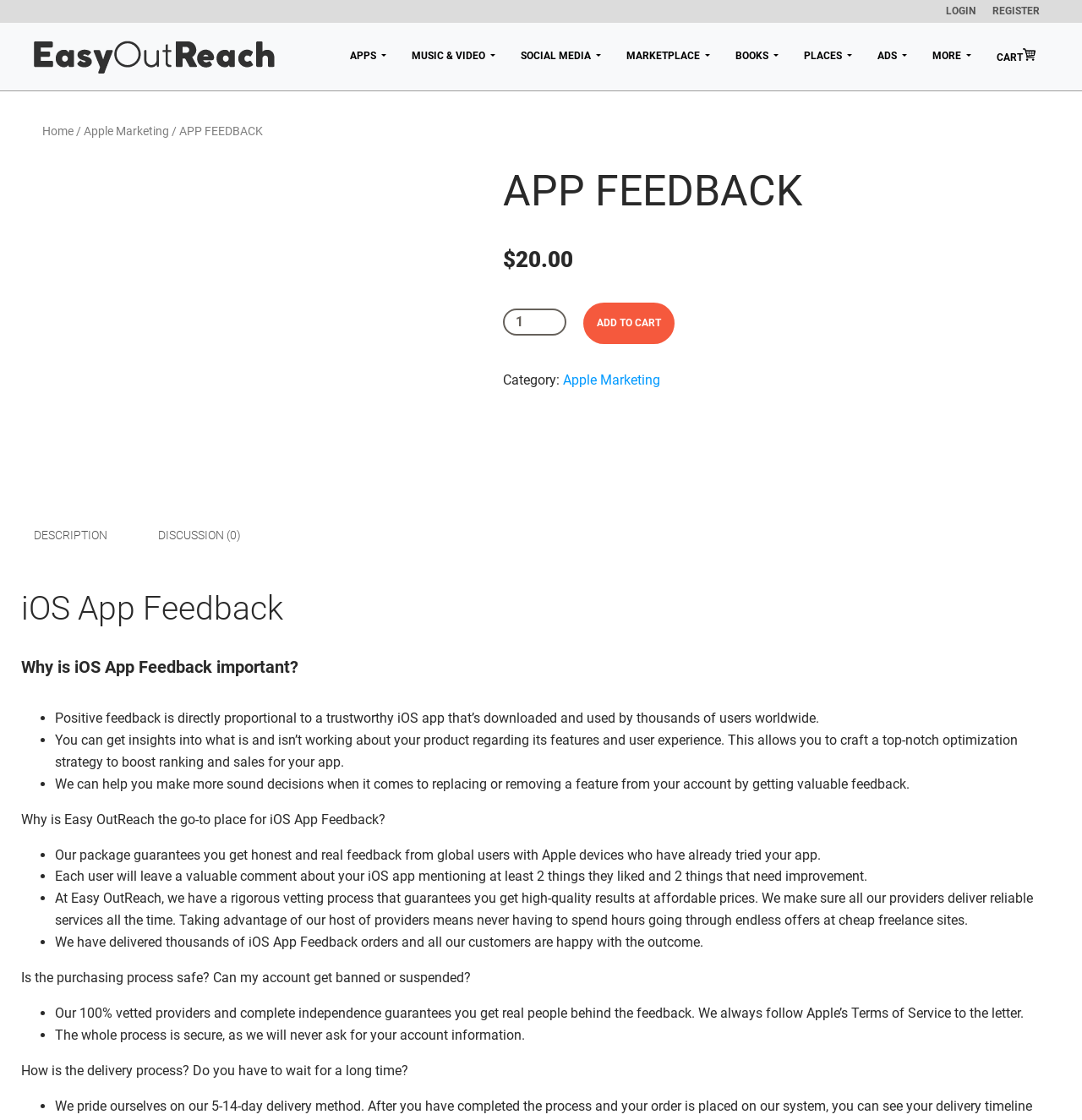Determine the bounding box coordinates of the section to be clicked to follow the instruction: "Click the ADD TO CART button". The coordinates should be given as four float numbers between 0 and 1, formatted as [left, top, right, bottom].

[0.539, 0.27, 0.623, 0.307]